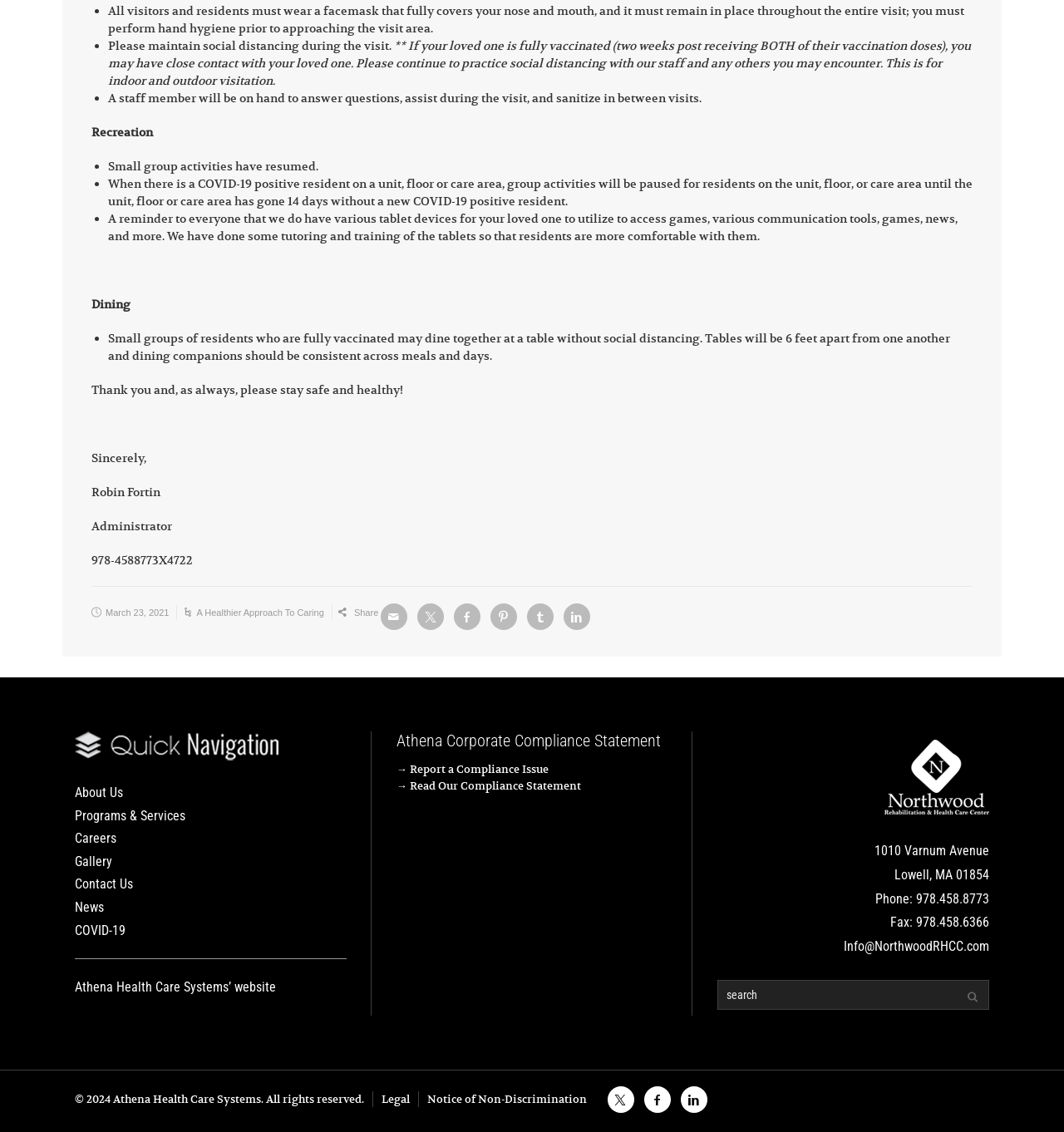What is the condition for close contact with a loved one?
Using the details from the image, give an elaborate explanation to answer the question.

The webpage states that if a loved one is fully vaccinated (two weeks post receiving BOTH of their vaccination doses), visitors may have close contact with them. This is an exception to the general rule of social distancing.